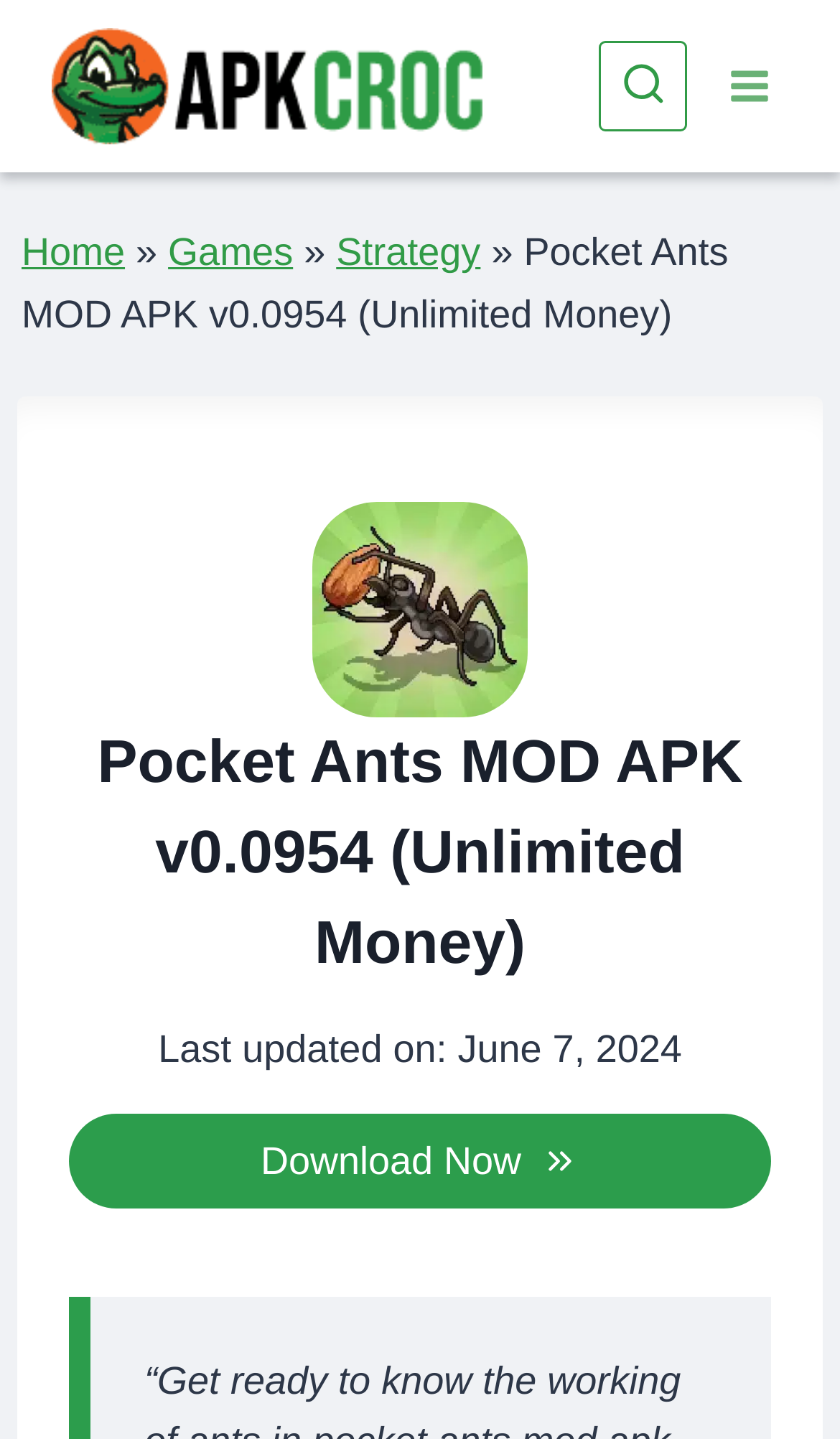Answer the question using only a single word or phrase: 
What is the name of the game being described?

Pocket Ants